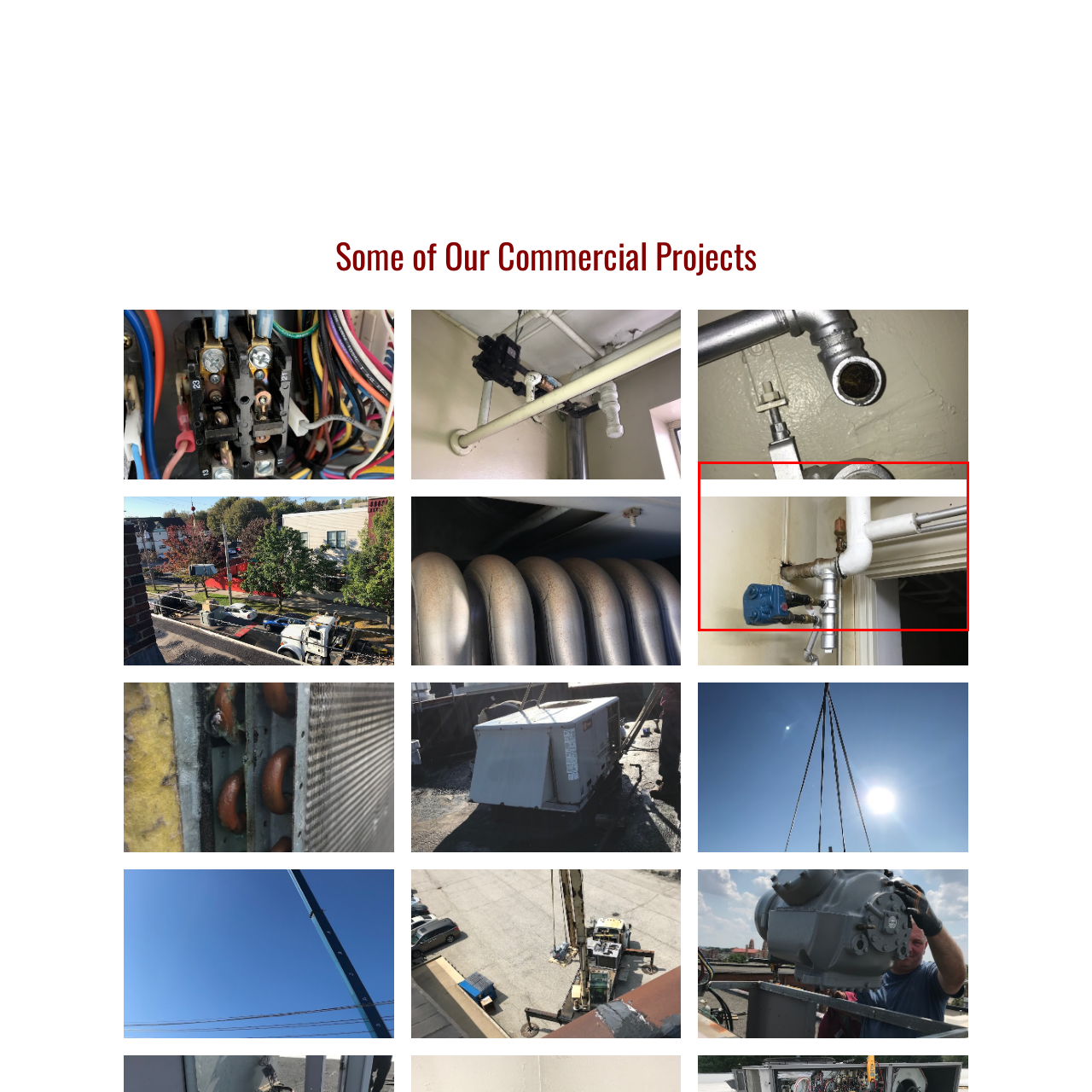View the segment outlined in white, Where is this installation likely located? 
Answer using one word or phrase.

utility area